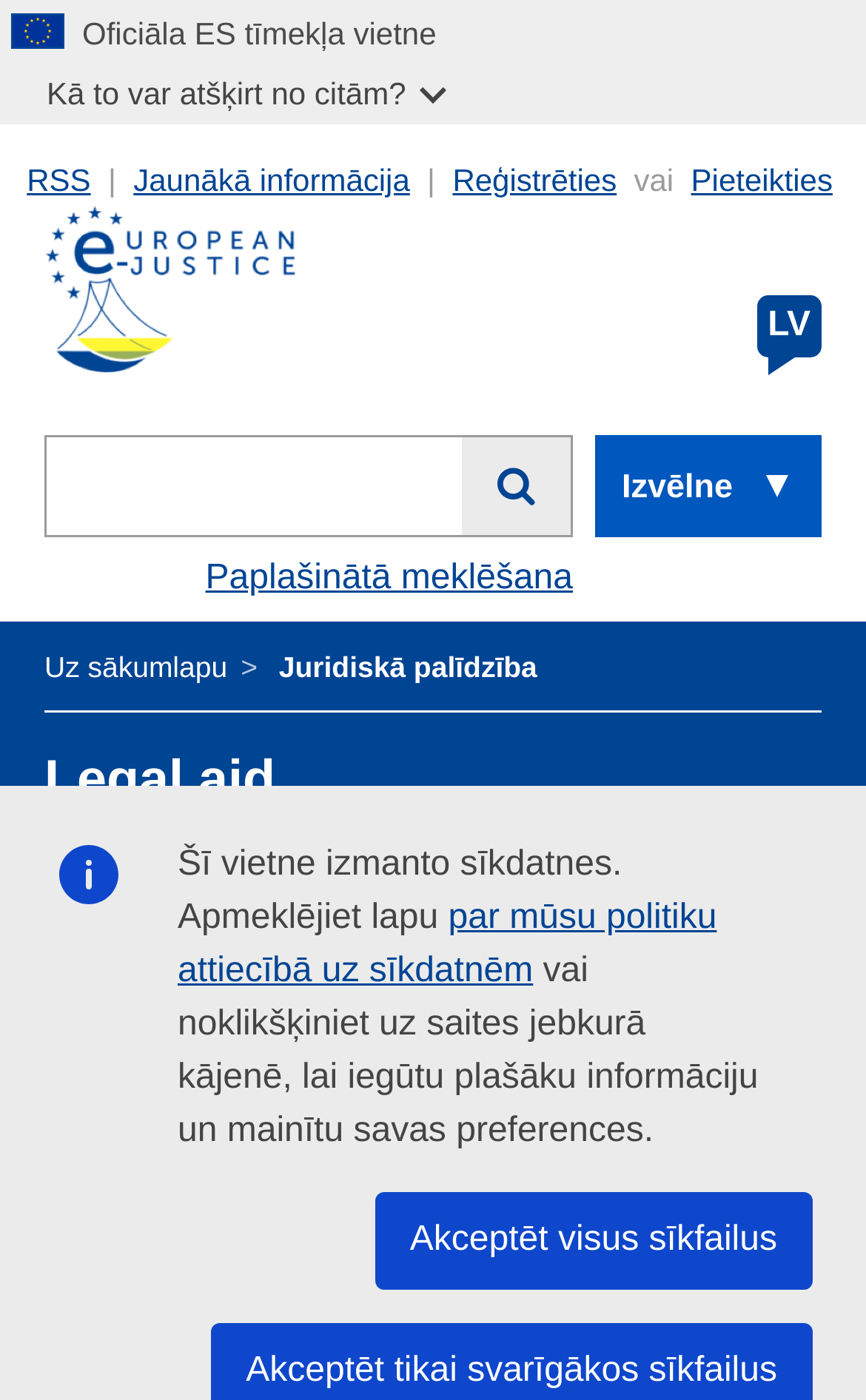Ascertain the bounding box coordinates for the UI element detailed here: "RSS". The coordinates should be provided as [left, top, right, bottom] with each value being a float between 0 and 1.

[0.031, 0.116, 0.105, 0.141]